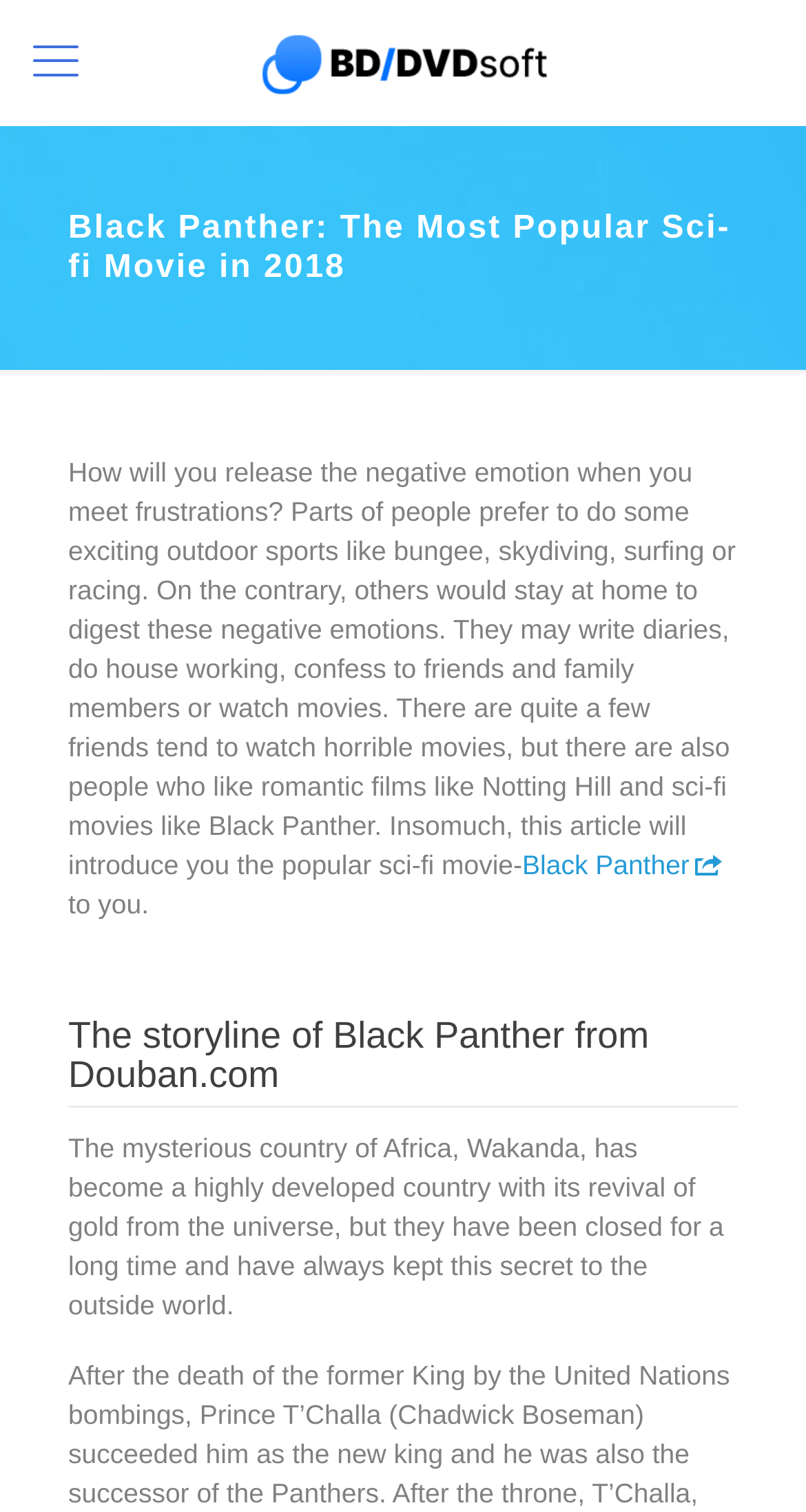Utilize the information from the image to answer the question in detail:
What is the purpose of the 'Back to top' icon?

The 'Back to top' icon is located at the bottom of the page, and its purpose is to allow users to quickly navigate back to the top of the page.